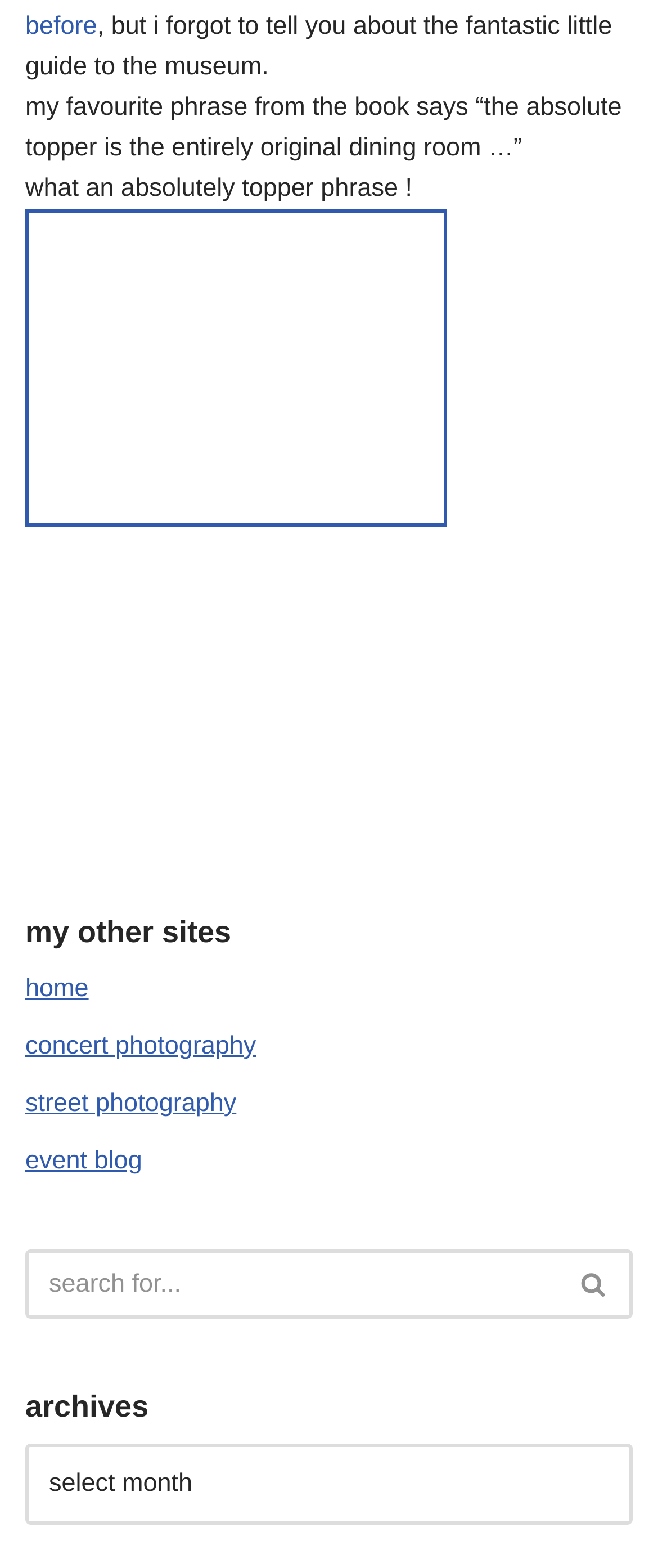Can you find the bounding box coordinates of the area I should click to execute the following instruction: "click the link to the museum guide"?

[0.038, 0.008, 0.148, 0.026]